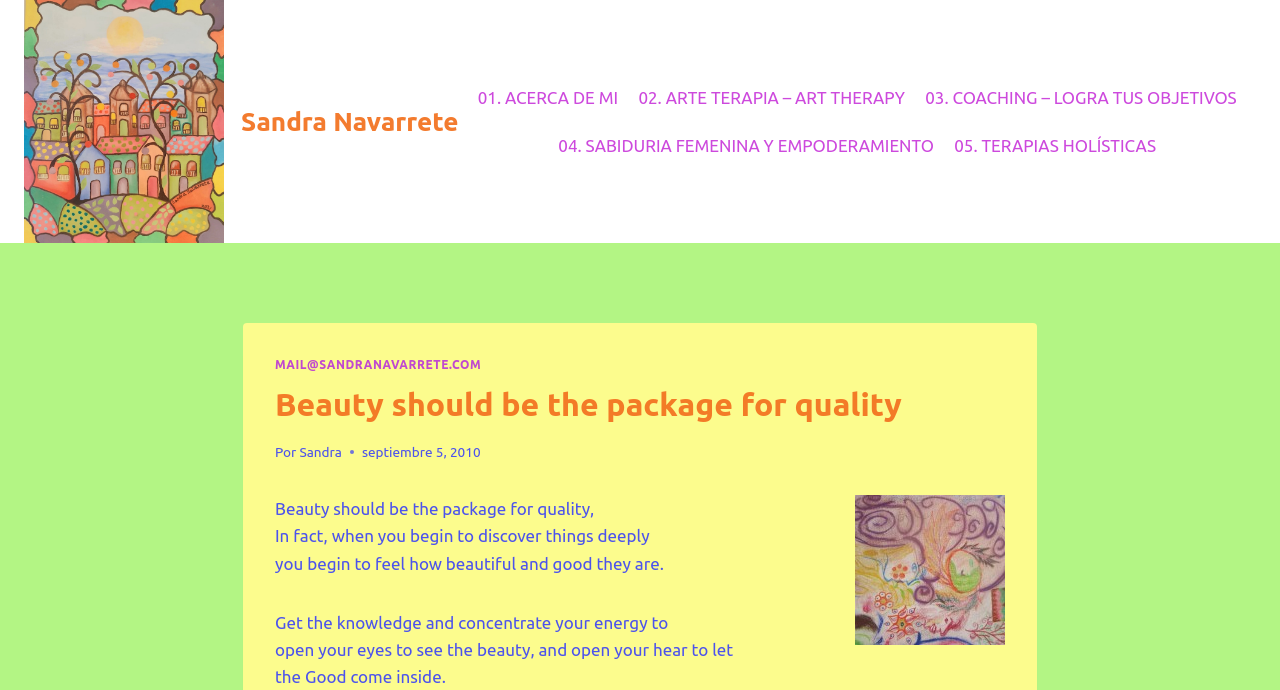Find the bounding box coordinates of the clickable element required to execute the following instruction: "Read Sandra's blog post". Provide the coordinates as four float numbers between 0 and 1, i.e., [left, top, right, bottom].

[0.215, 0.724, 0.464, 0.751]